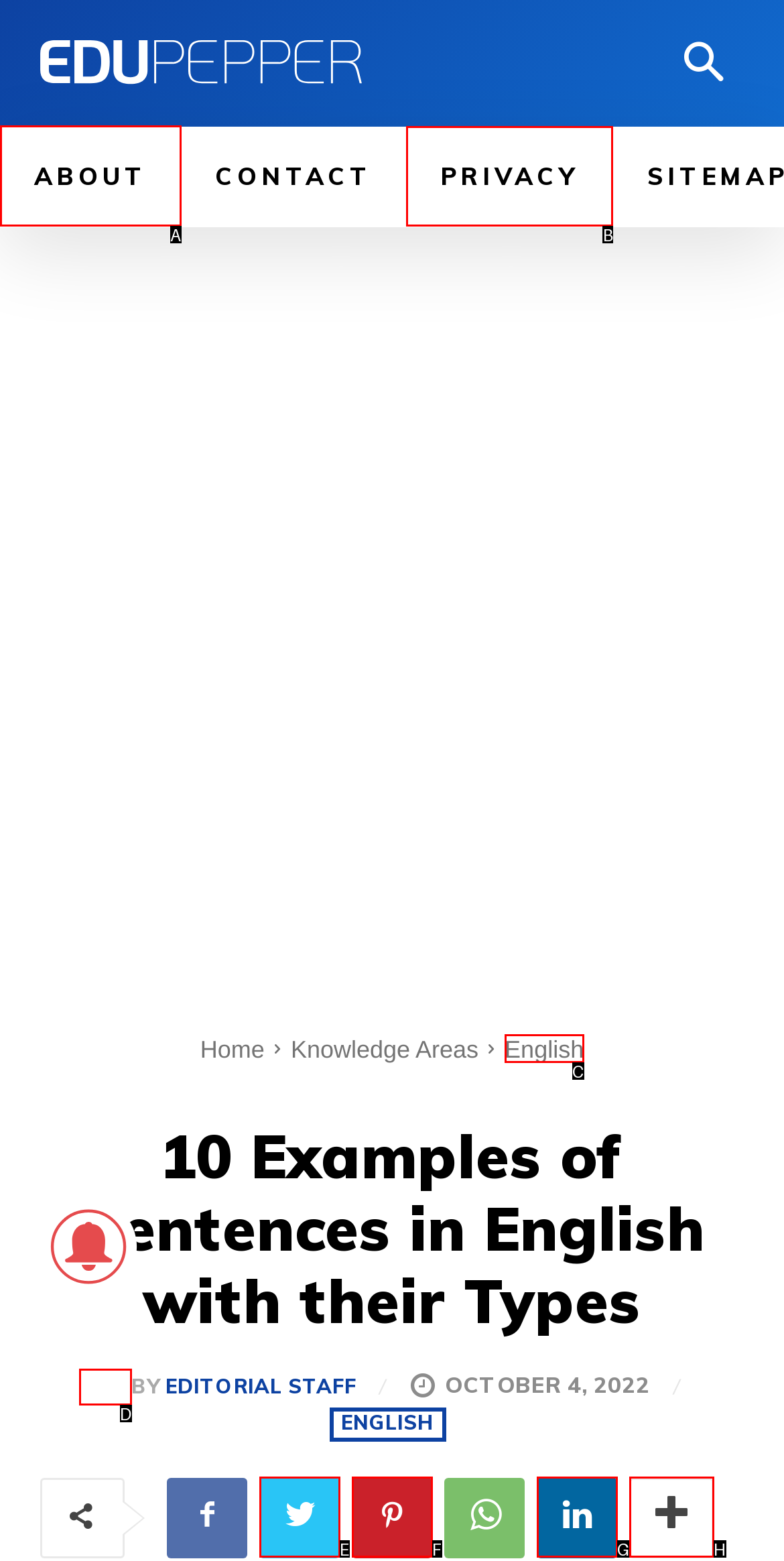Select the HTML element that needs to be clicked to carry out the task: click the PRIVACY link
Provide the letter of the correct option.

B